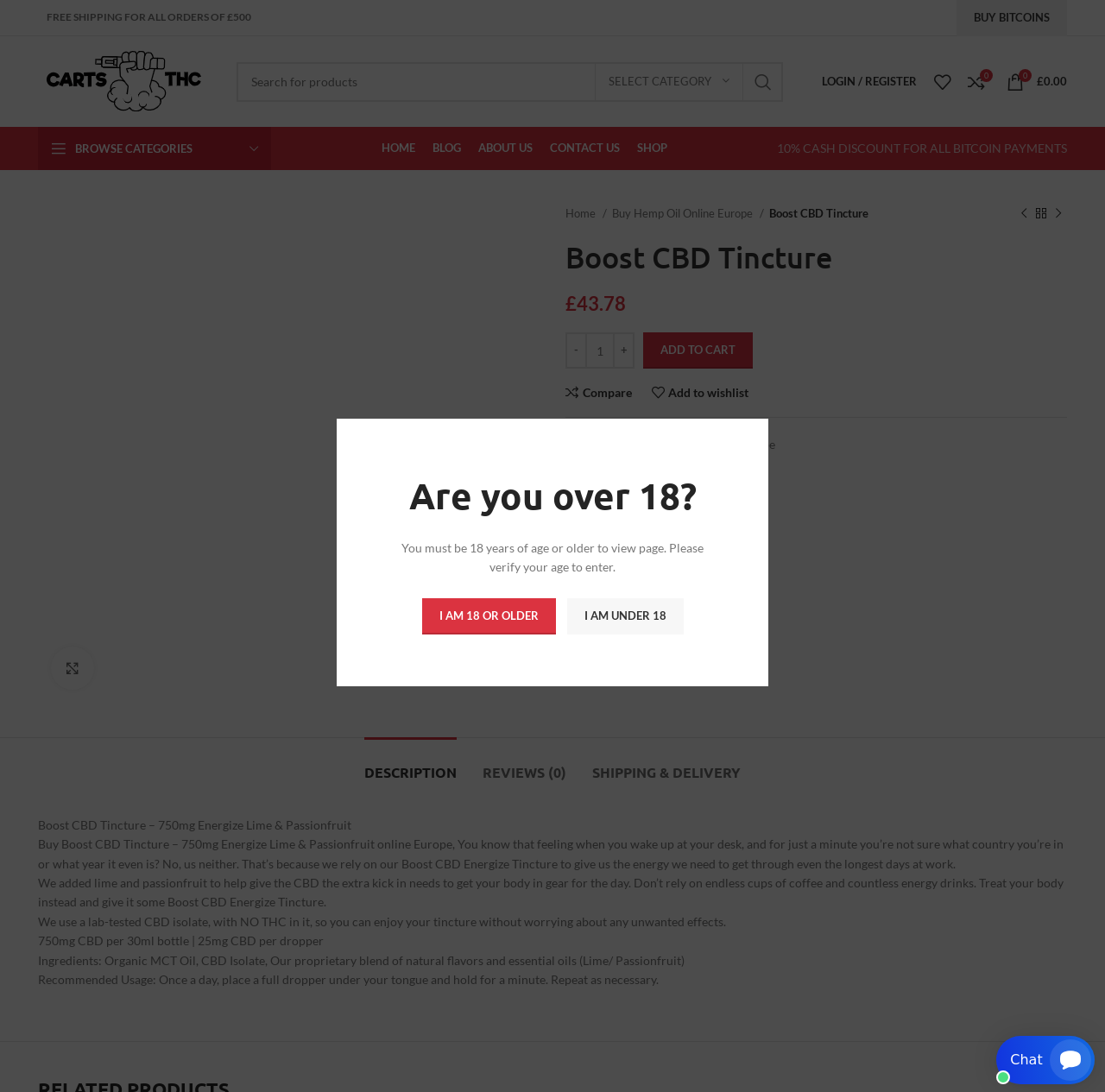Based on the description "alt="Buy Weed UK"", find the bounding box of the specified UI element.

[0.034, 0.066, 0.191, 0.08]